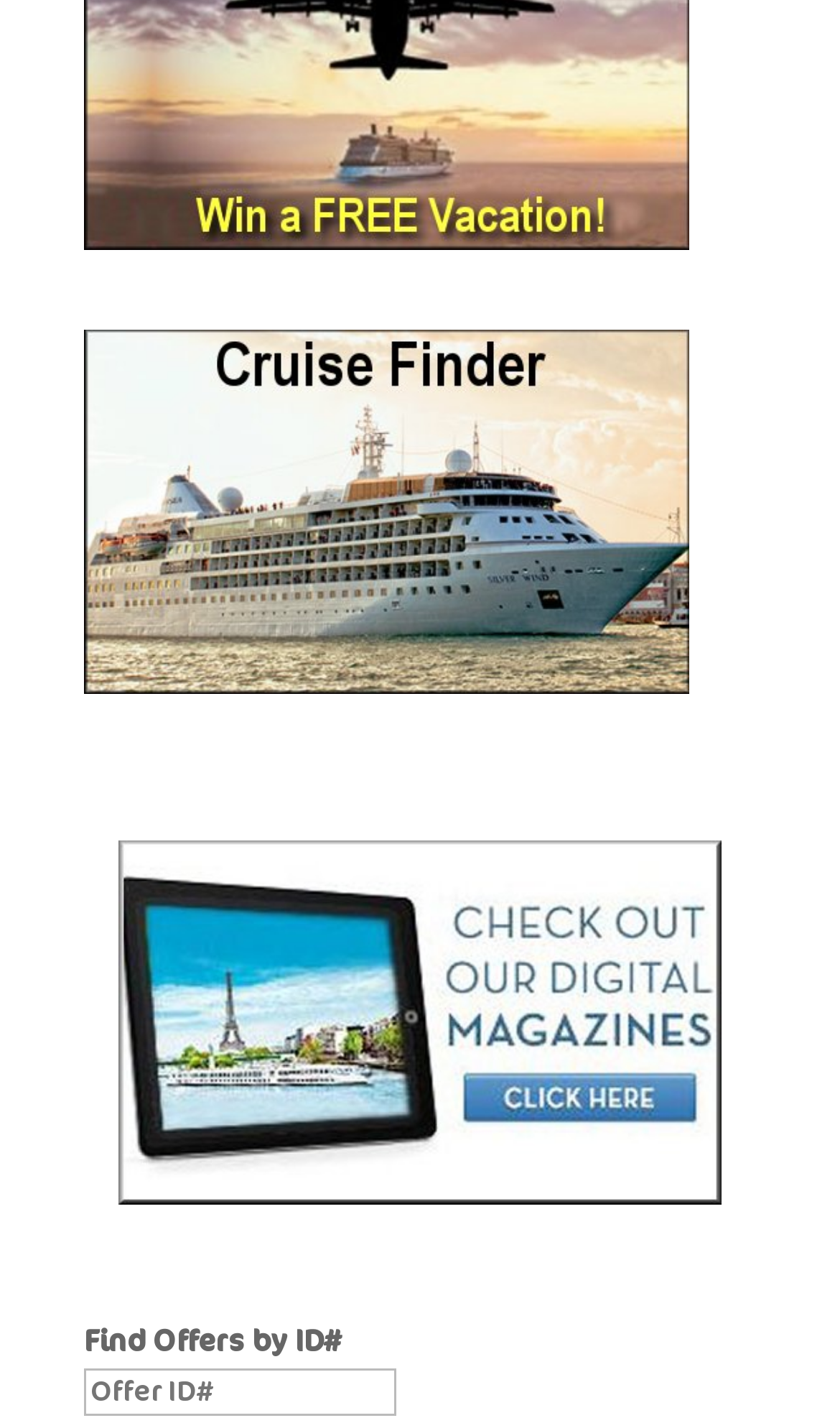What is the function of the image?
Please utilize the information in the image to give a detailed response to the question.

The image is a child element of a link, and its bounding box coordinates suggest it is positioned within the link. It likely serves as a decorative element or an icon accompanying the link.